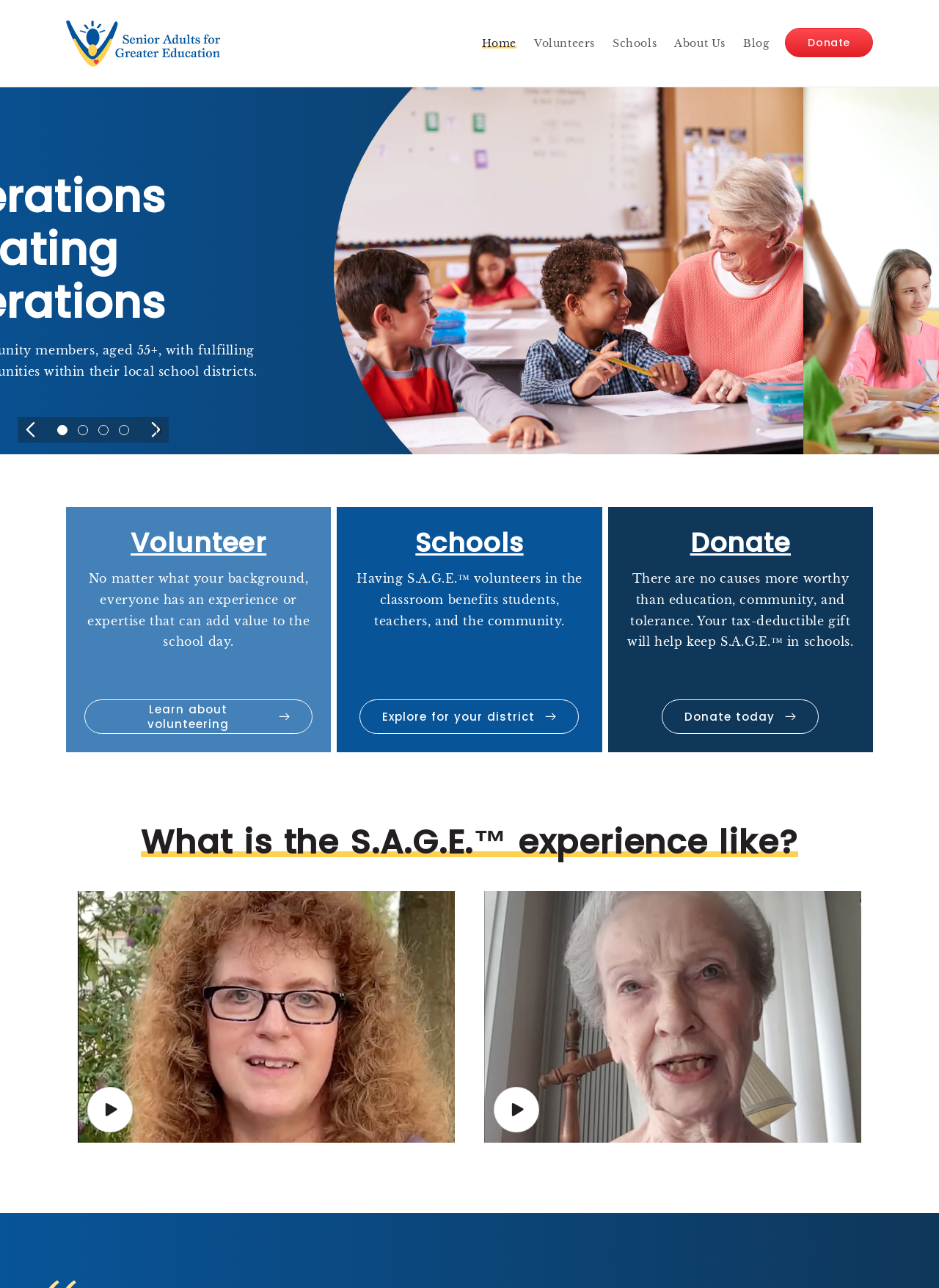Give a one-word or one-phrase response to the question:
What is the purpose of S.A.G.E.?

Matching community members with volunteer opportunities